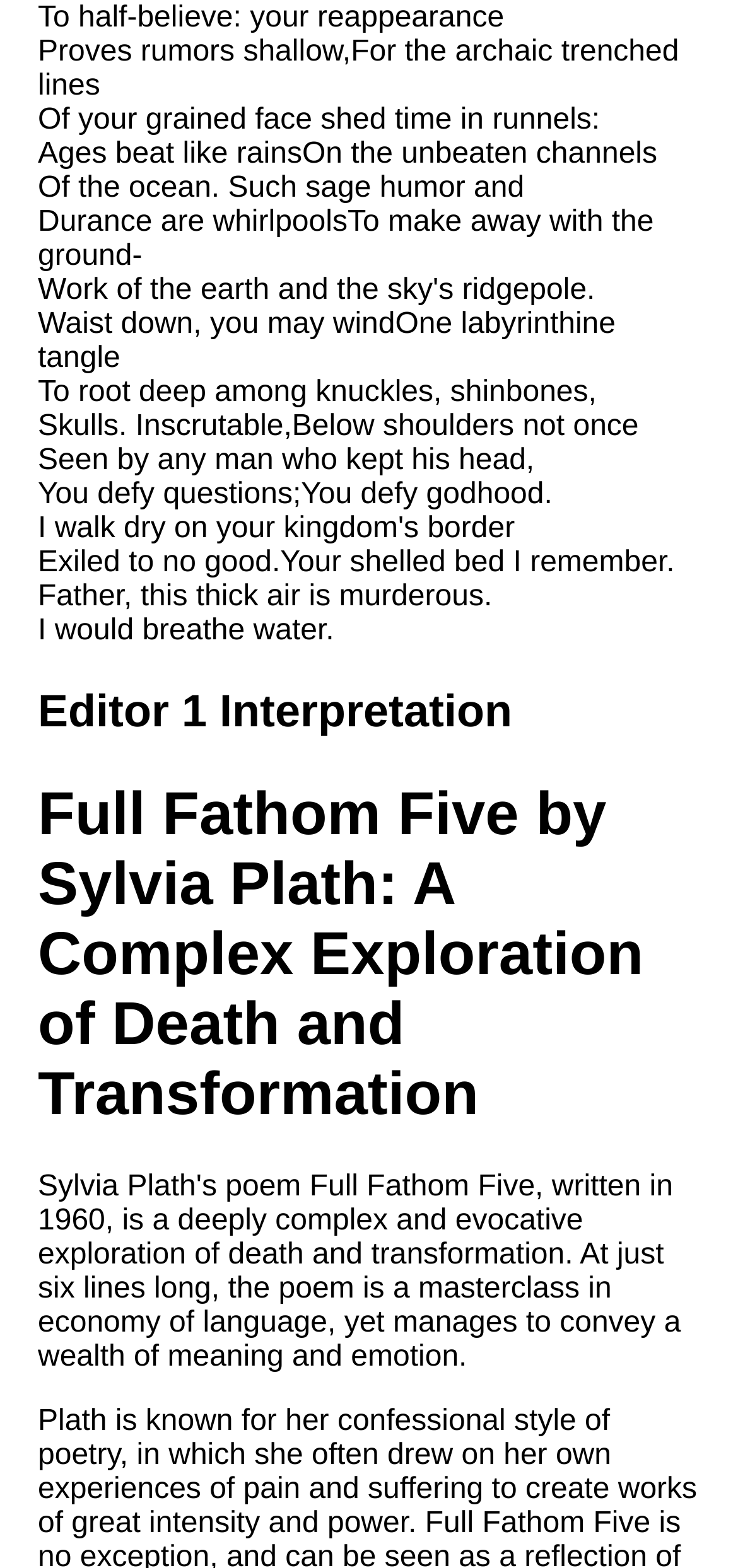Find the bounding box coordinates of the area to click in order to follow the instruction: "Learn about Full Fathom Five by Sylvia Plath".

[0.051, 0.497, 0.949, 0.72]